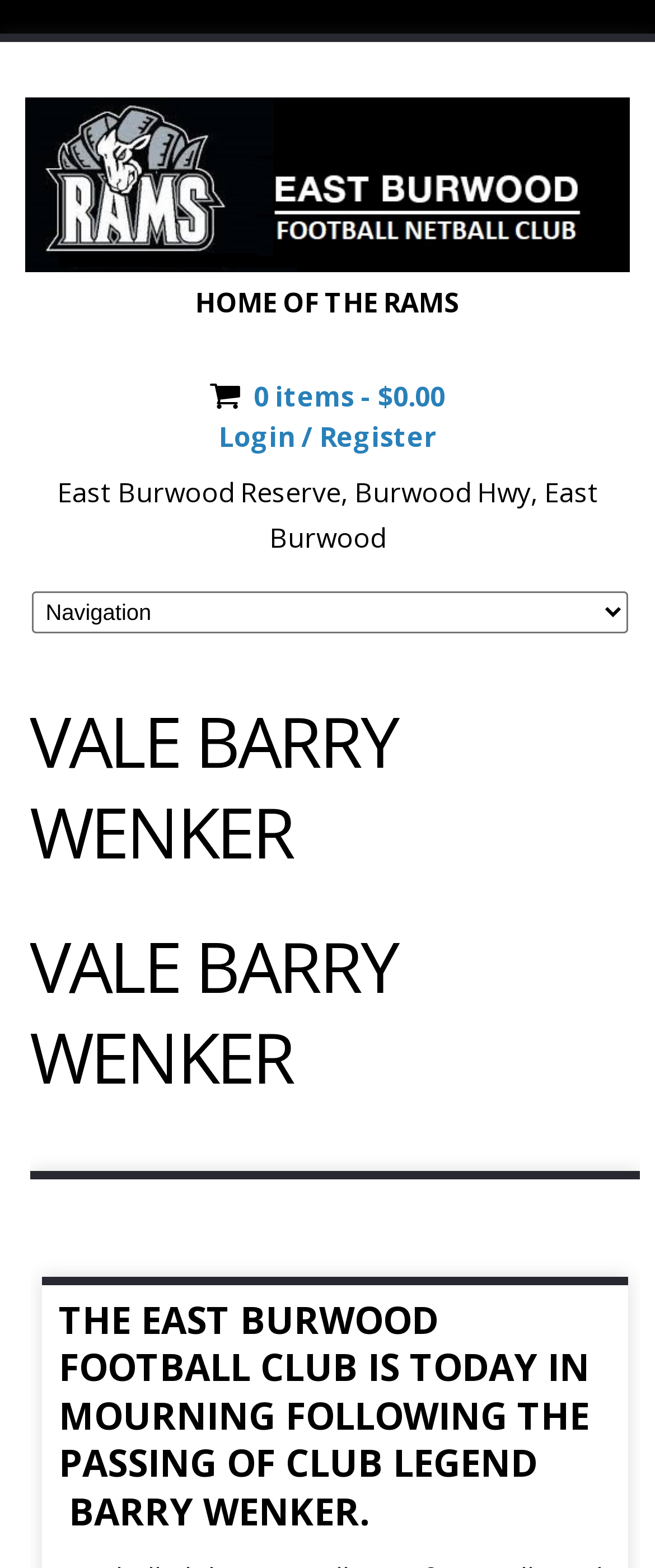Please provide a comprehensive response to the question below by analyzing the image: 
What is the name of the football club?

I found the answer by looking at the link element with the text 'East Burwood Football Club' which is located at the top of the page, indicating that it is the name of the football club.